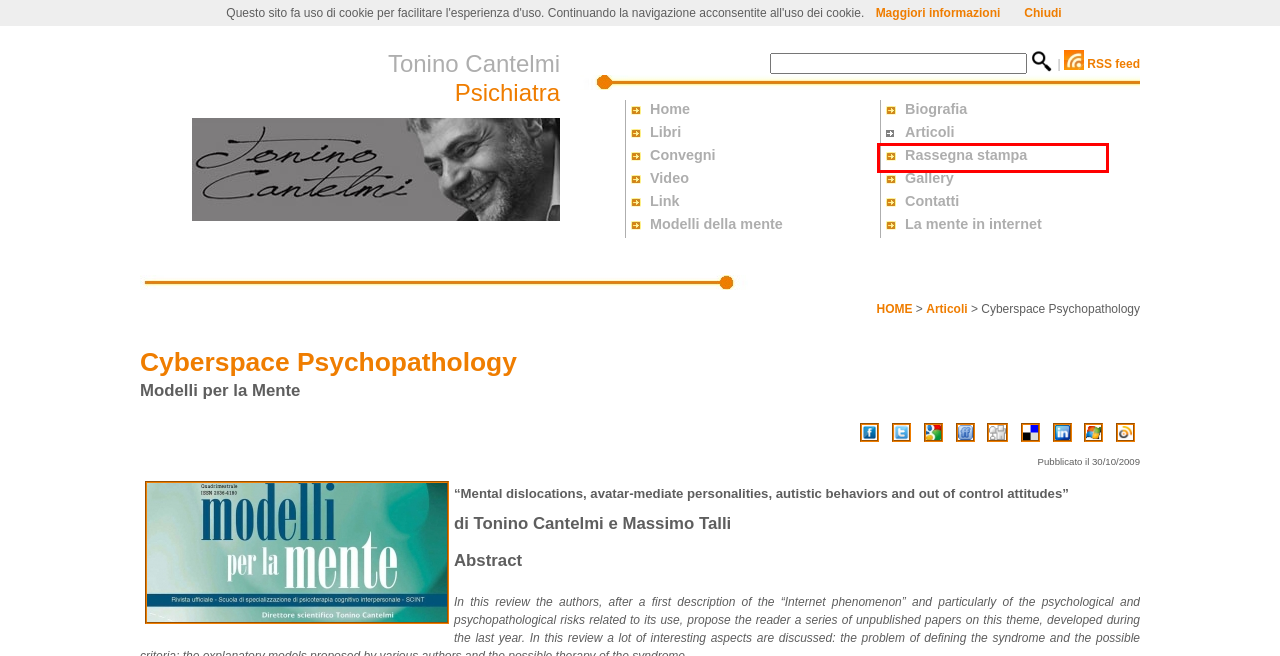Consider the screenshot of a webpage with a red bounding box around an element. Select the webpage description that best corresponds to the new page after clicking the element inside the red bounding box. Here are the candidates:
A. Rassegna stampa - Tonino Cantelmi - Psichiatra
B. Gallery - Tonino Cantelmi - Psichiatra
C. Biografia - Tonino Cantelmi - Psichiatra
D. Articoli - Tonino Cantelmi - Psichiatra
E. Video - Tonino Cantelmi - Psichiatra
F. Link - Tonino Cantelmi - Psichiatra
G. Convegni - Tonino Cantelmi - Psichiatra
H. Contatti - Tonino Cantelmi - Psichiatra

A